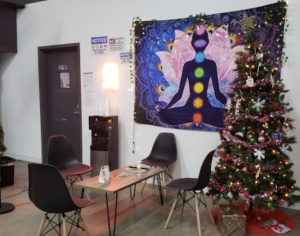Give a thorough explanation of the elements present in the image.

The image showcases the inviting interior of the New Age Care Center, a cannabis dispensary located in Los Angeles. In this cozy seating area, a small table surrounded by modern black chairs invites guests to relax and enjoy the ambiance. Above, a vibrant tapestry featuring a meditative figure adorned with chakra symbols adds a touch of color and tranquility to the space. A Christmas tree, elegantly decorated, contributes to a warm and festive atmosphere. Nearby, a water dispenser stands against a wall, enhancing the comfortable and welcoming setting for customers exploring quality cannabis products. This thoughtful design reflects the dispensary’s commitment to creating a community-centered experience.